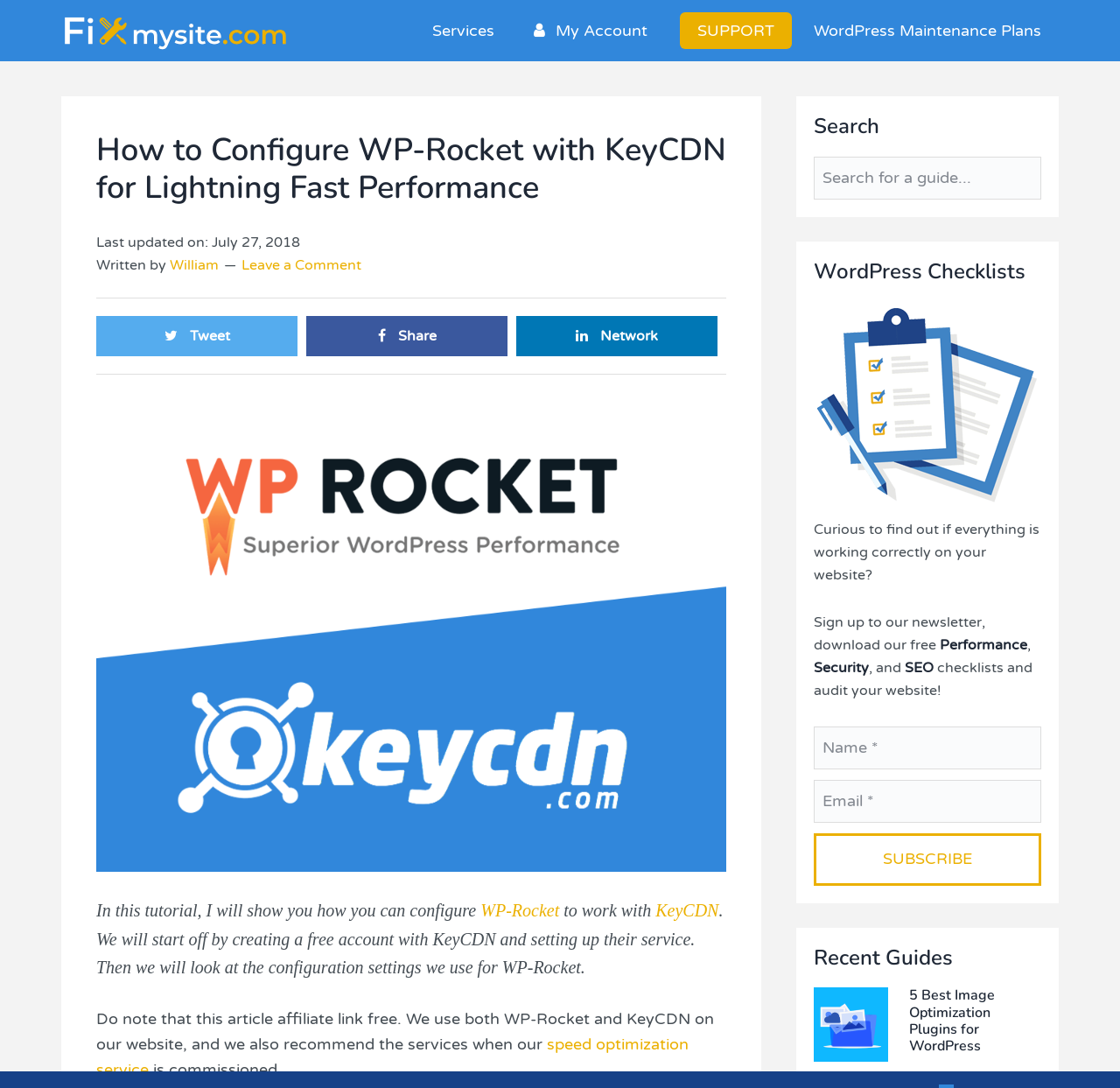Identify and generate the primary title of the webpage.

How to Configure WP-Rocket with KeyCDN for Lightning Fast Performance